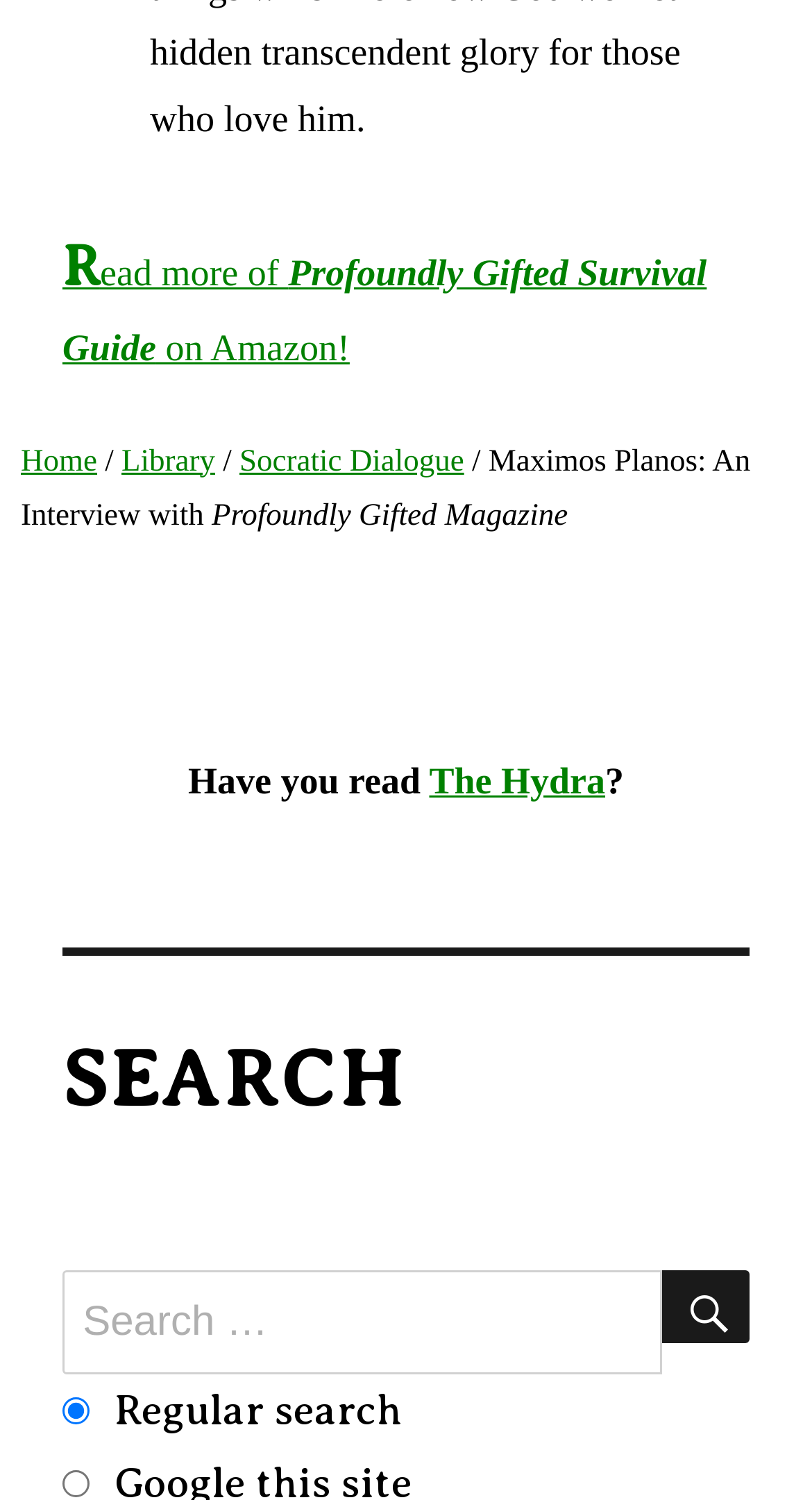Please identify the bounding box coordinates of the element on the webpage that should be clicked to follow this instruction: "Go to Home page". The bounding box coordinates should be given as four float numbers between 0 and 1, formatted as [left, top, right, bottom].

[0.026, 0.296, 0.12, 0.319]